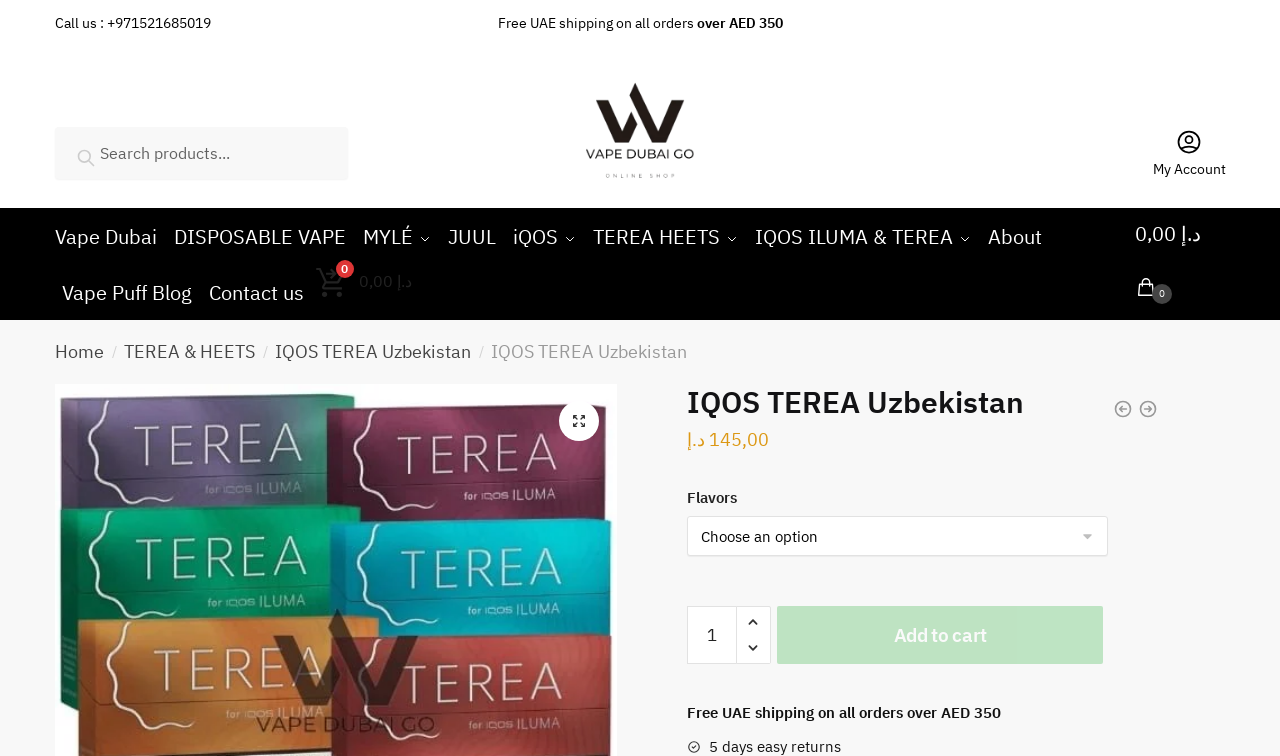Please find the top heading of the webpage and generate its text.

IQOS TEREA Uzbekistan